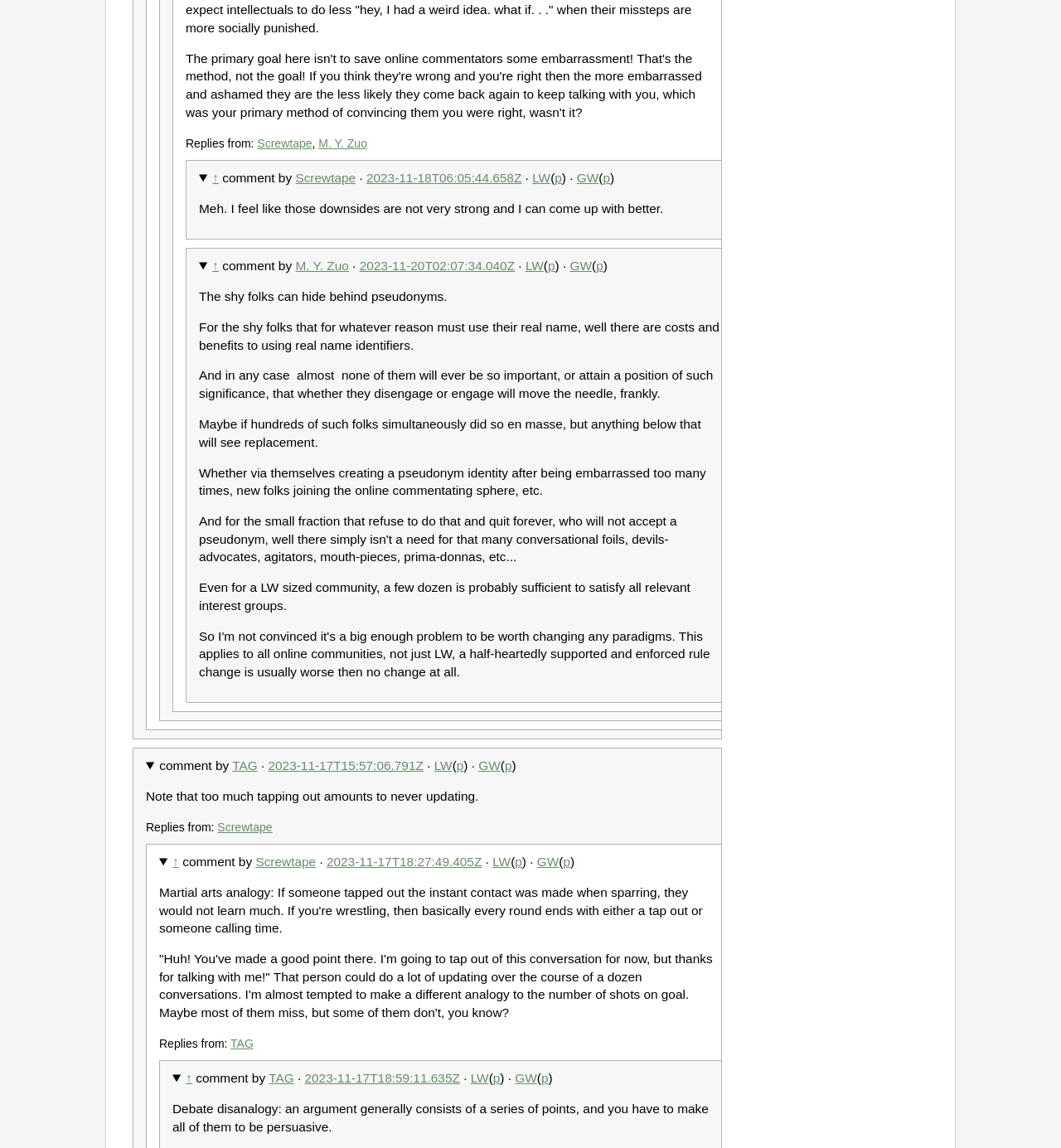How many replies are there from Screwtape?
Provide a concise answer using a single word or phrase based on the image.

2